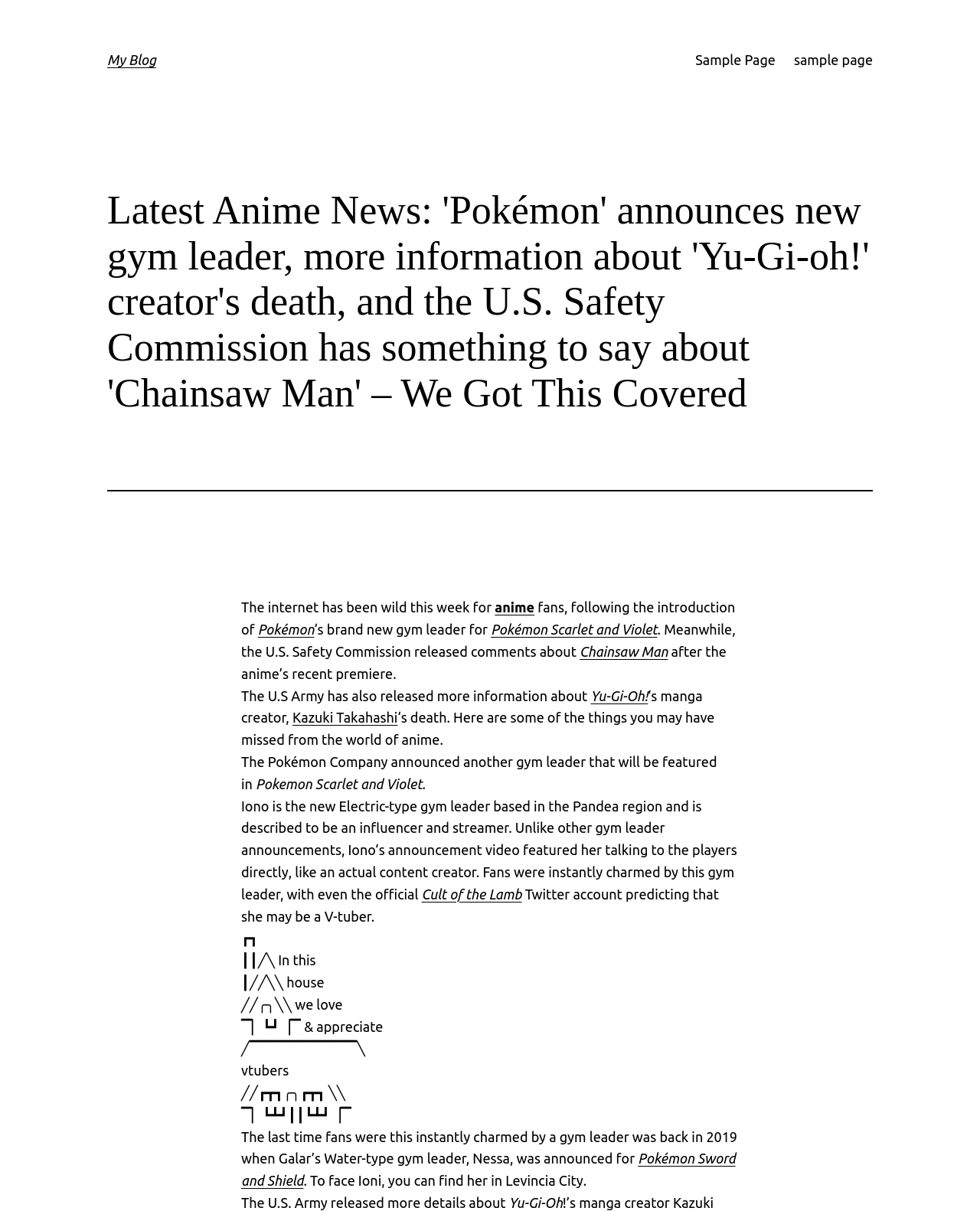Give a concise answer using one word or a phrase to the following question:
What is the name of the new gym leader in Pokémon Scarlet and Violet?

Iono